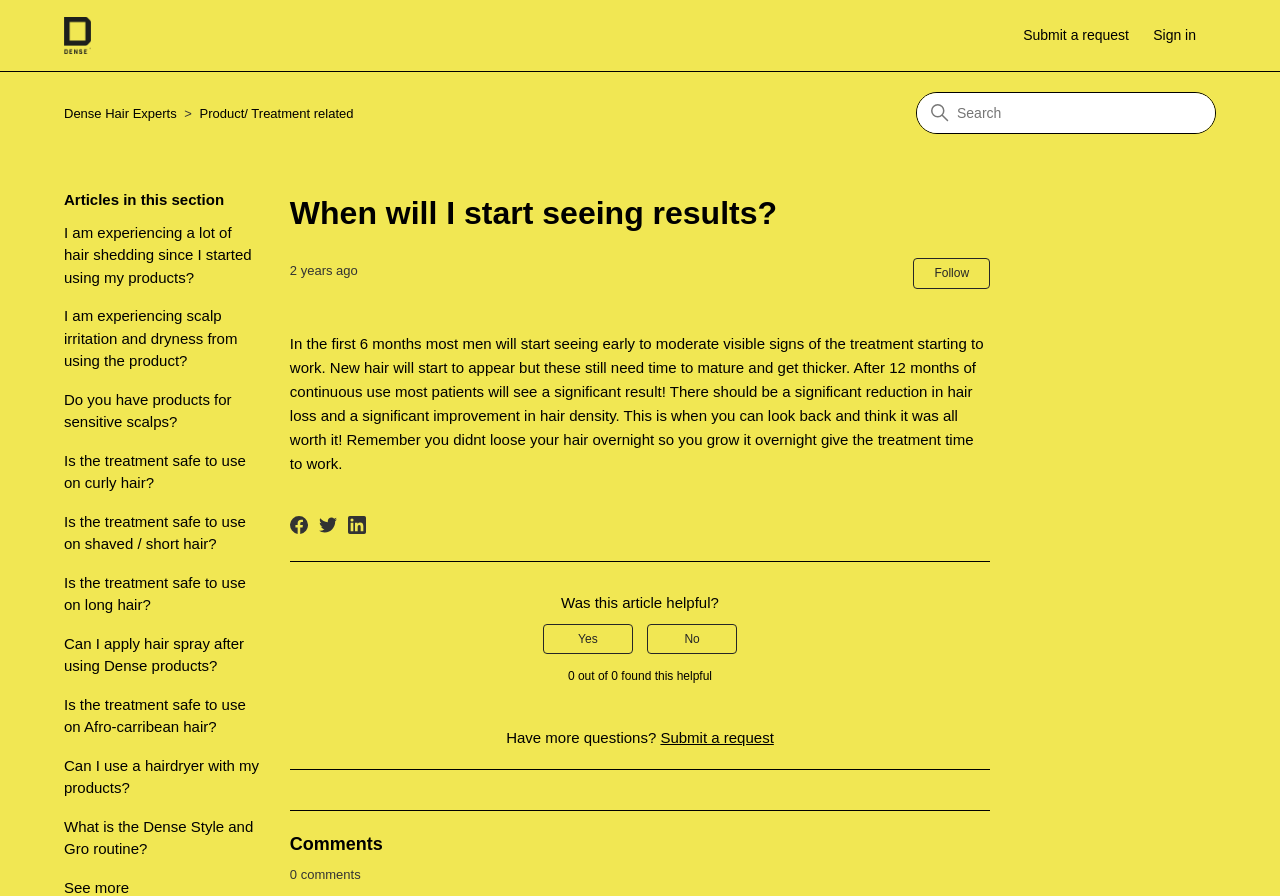Please give a succinct answer using a single word or phrase:
How long does it take to see significant results?

12 months